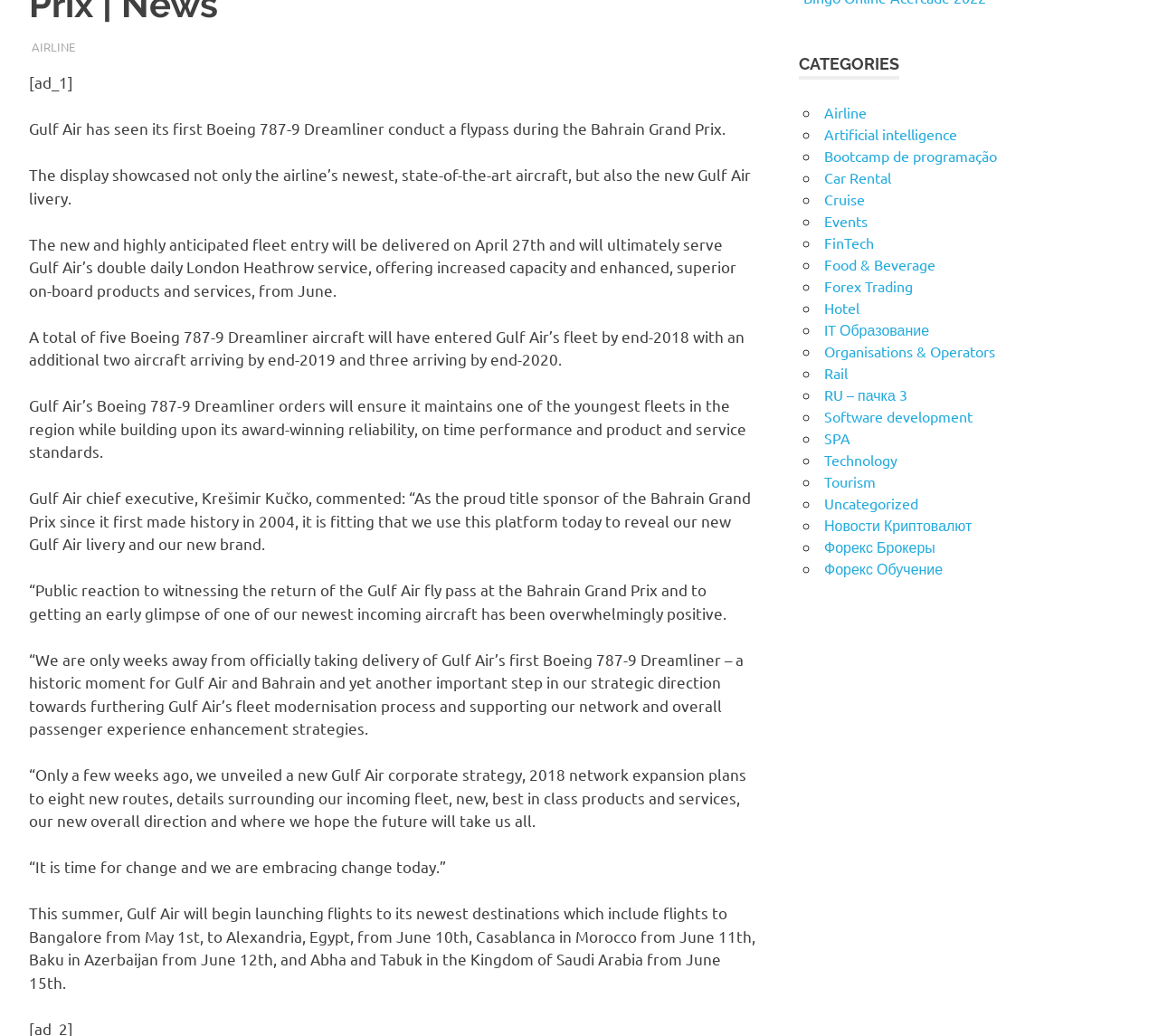Using the provided element description "RU – пачка 3", determine the bounding box coordinates of the UI element.

[0.712, 0.372, 0.783, 0.39]